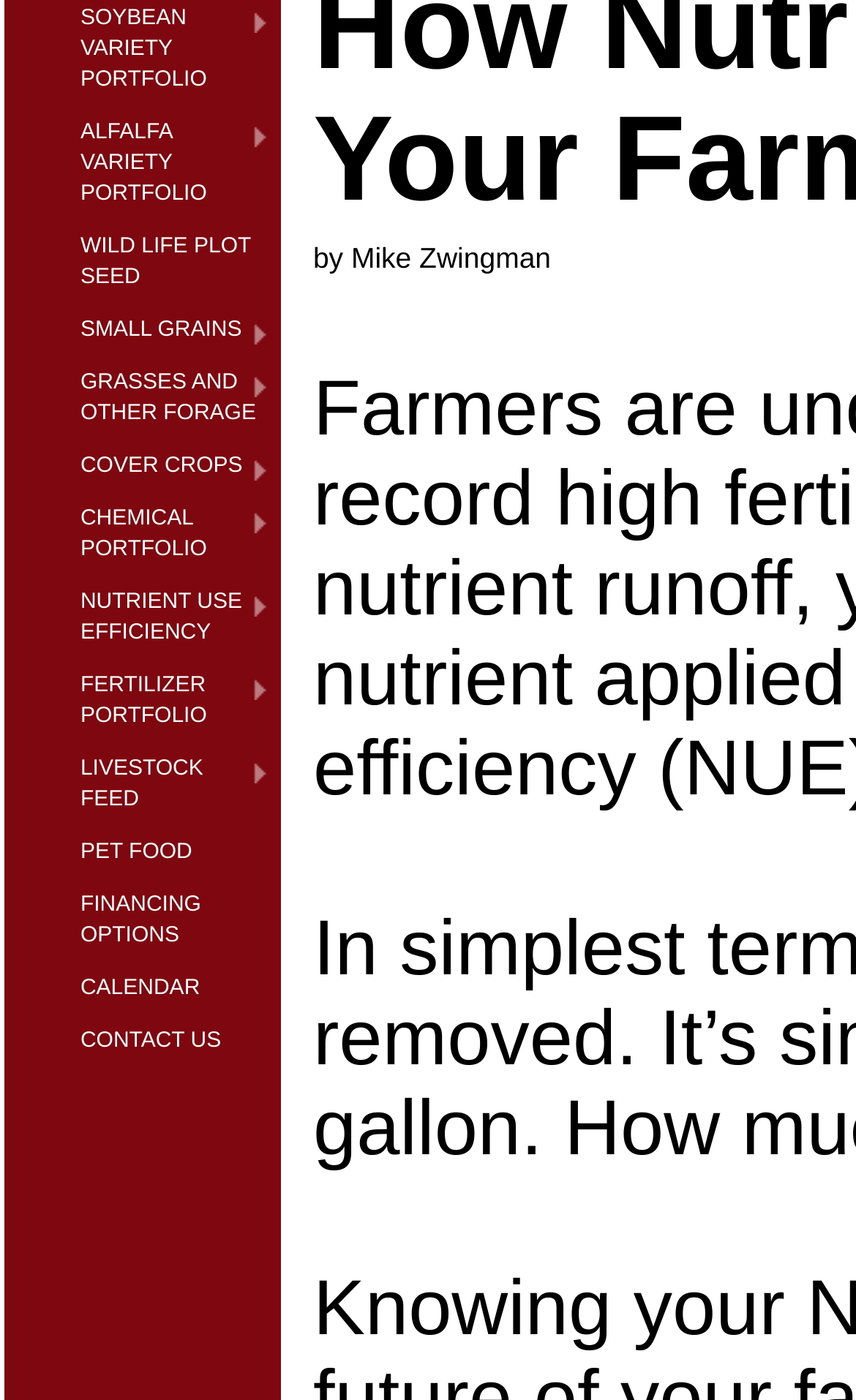Respond concisely with one word or phrase to the following query:
What is the purpose of the 'Contact Us' link?

To get in touch with the company